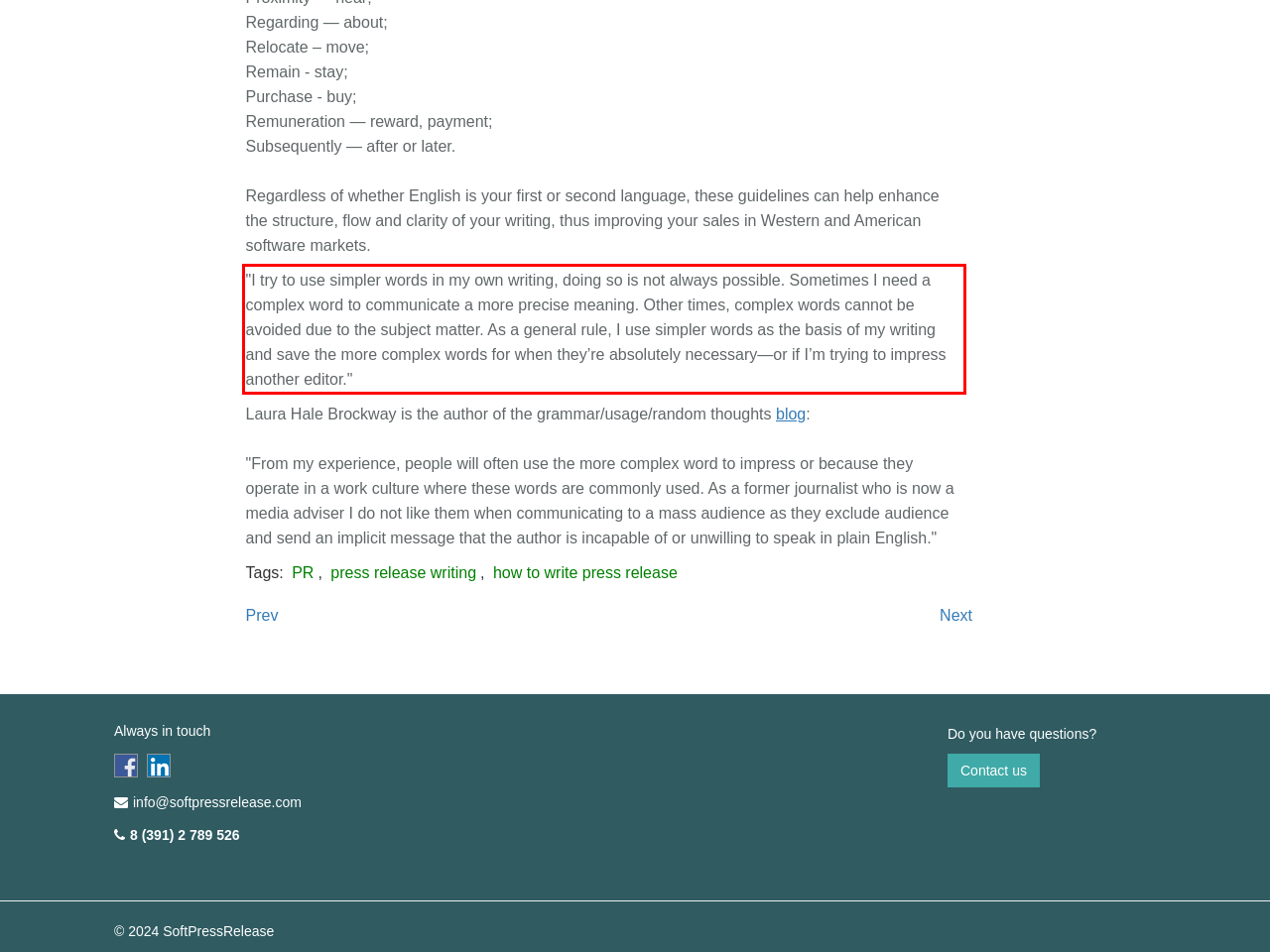Identify the text inside the red bounding box in the provided webpage screenshot and transcribe it.

"I try to use simpler words in my own writing, doing so is not always possible. Sometimes I need a complex word to communicate a more precise meaning. Other times, complex words cannot be avoided due to the subject matter. As a general rule, I use simpler words as the basis of my writing and save the more complex words for when they’re absolutely necessary—or if I’m trying to impress another editor."